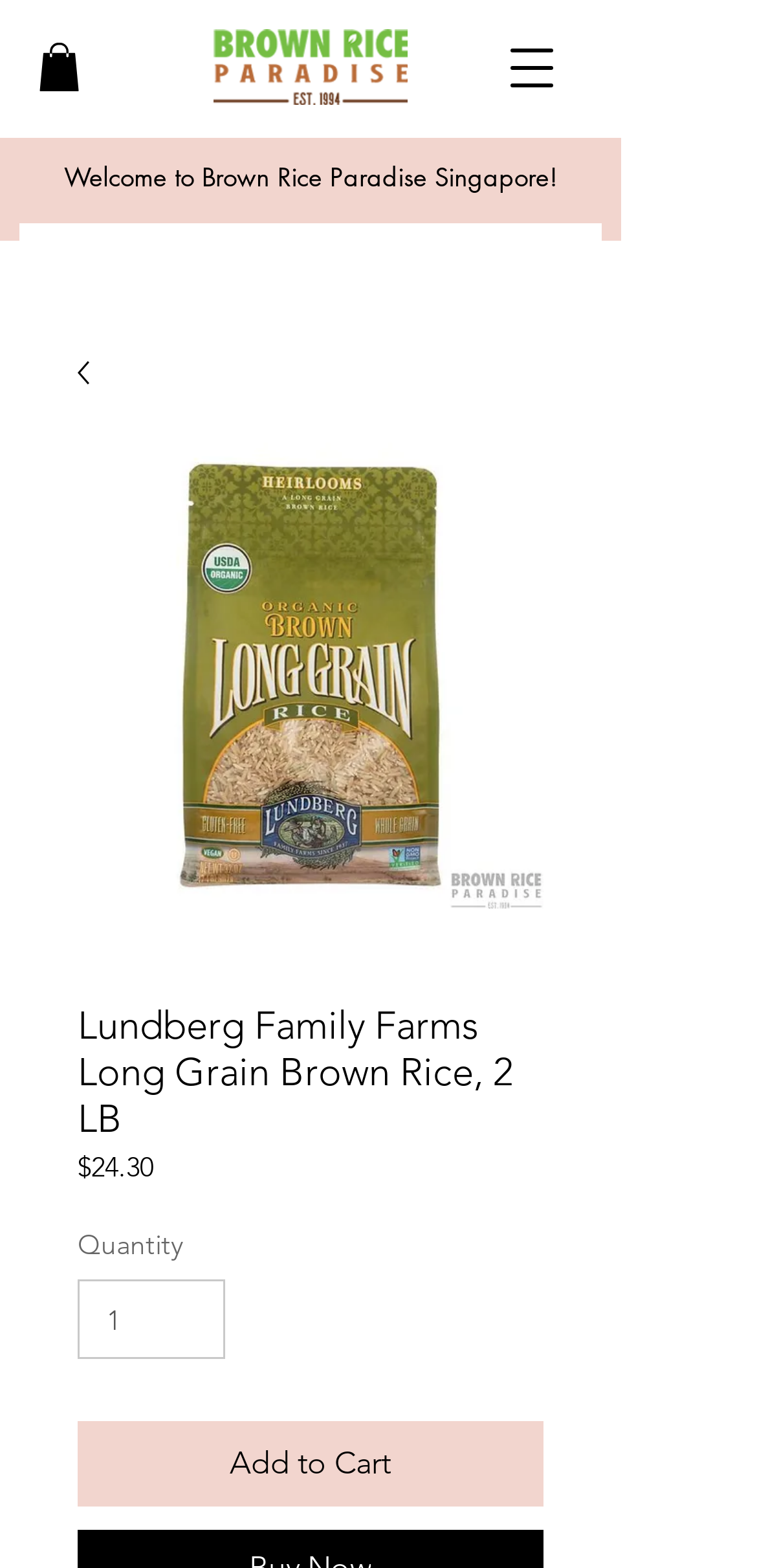Identify and provide the main heading of the webpage.

Lundberg Family Farms Long Grain Brown Rice, 2 LB